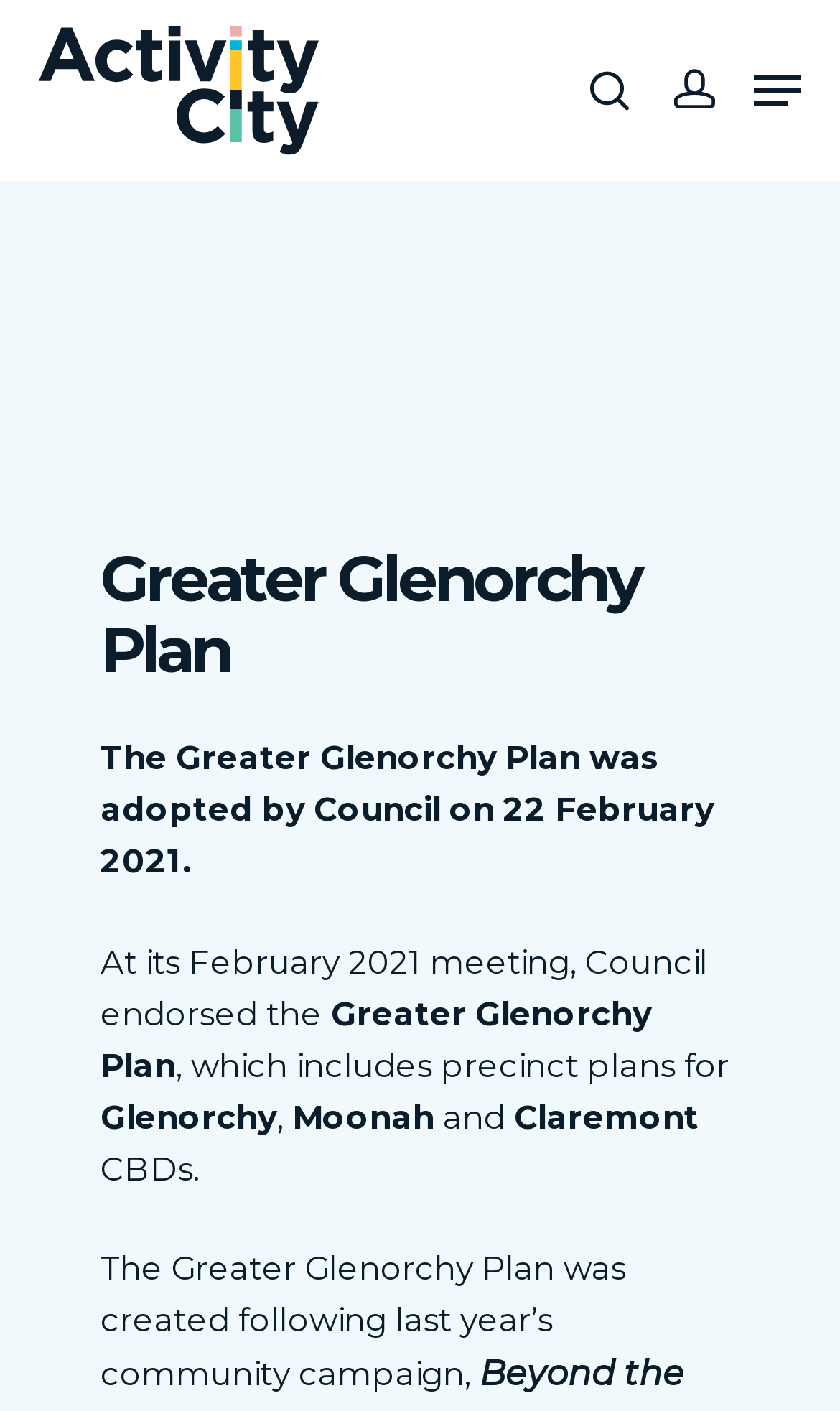Locate the bounding box coordinates of the element you need to click to accomplish the task described by this instruction: "Read about the Greater Glenorchy Plan".

[0.12, 0.387, 0.88, 0.485]